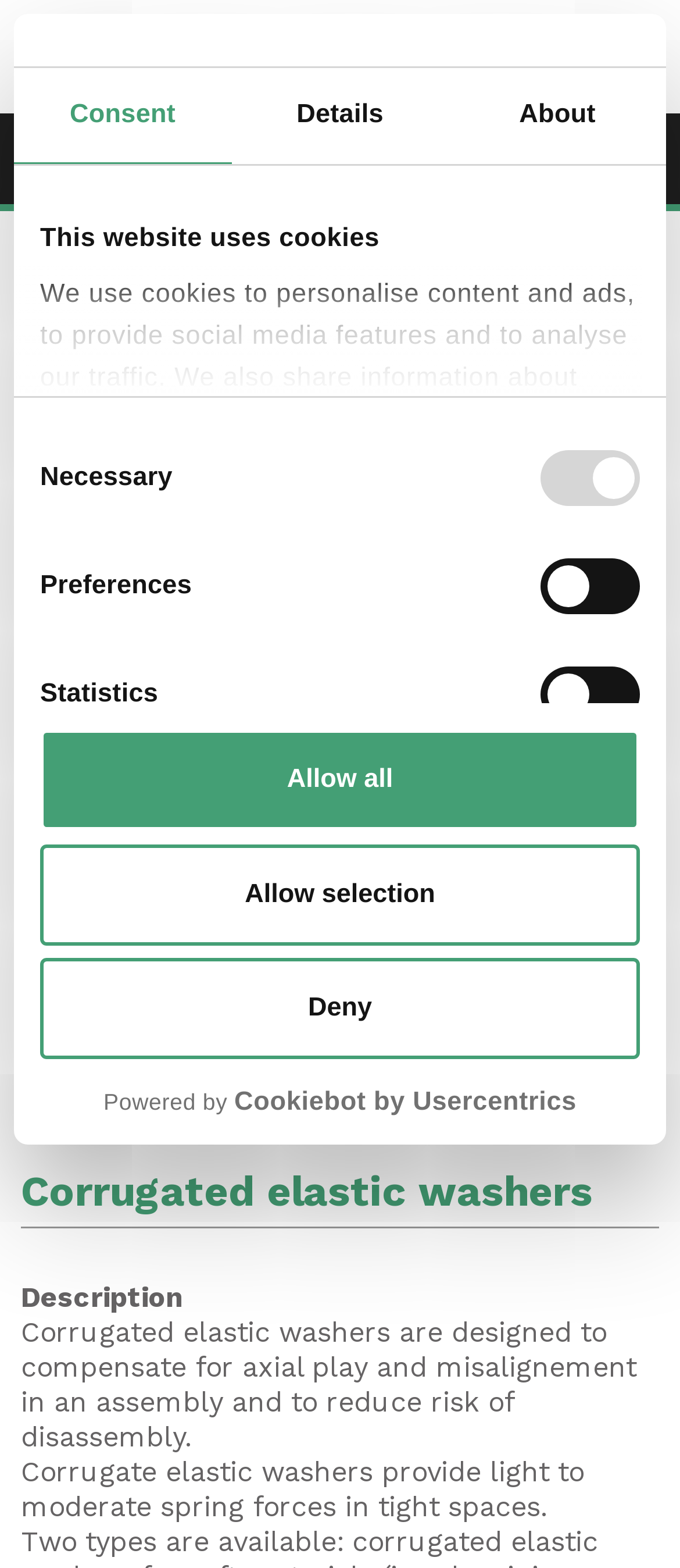Find the bounding box coordinates of the area to click in order to follow the instruction: "Click the 'CONVEXED AND CORRUGATED ELASTIC WASHERS' link".

[0.096, 0.071, 0.734, 0.108]